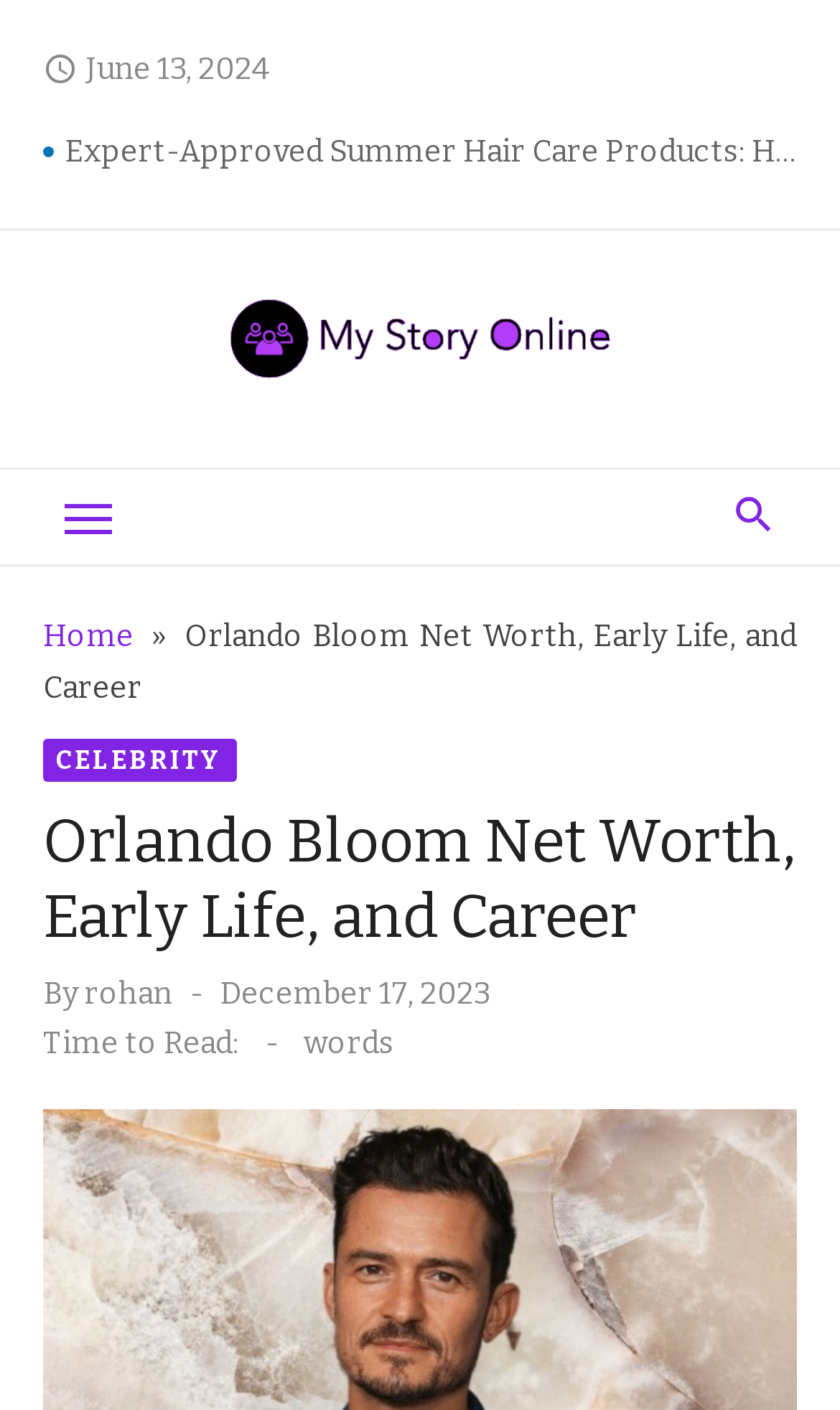Locate the bounding box coordinates of the area you need to click to fulfill this instruction: 'Read the article about Jerry Buss'. The coordinates must be in the form of four float numbers ranging from 0 to 1: [left, top, right, bottom].

[0.077, 0.461, 0.949, 0.507]